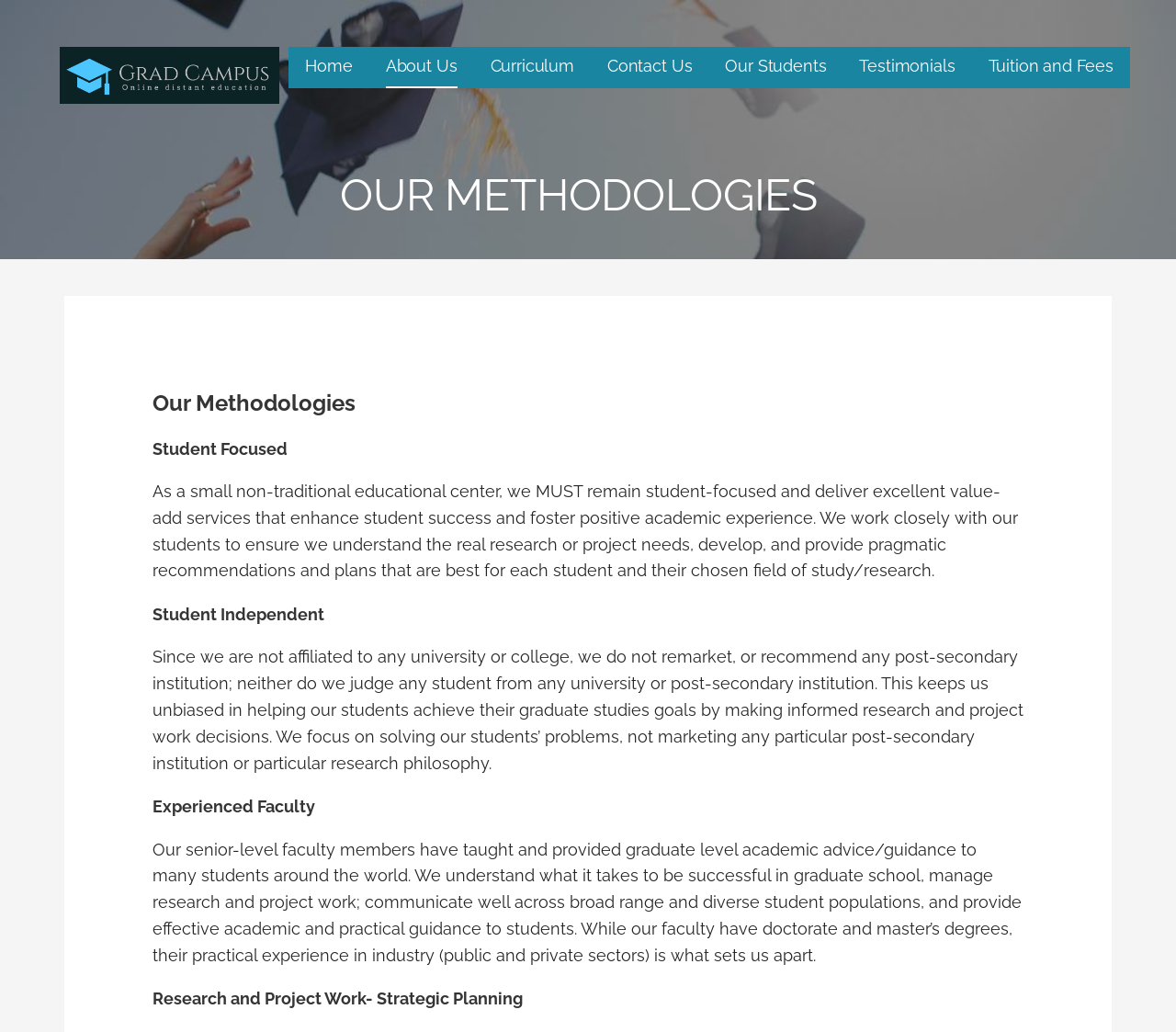Please give the bounding box coordinates of the area that should be clicked to fulfill the following instruction: "explore curriculum". The coordinates should be in the format of four float numbers from 0 to 1, i.e., [left, top, right, bottom].

[0.417, 0.045, 0.488, 0.086]